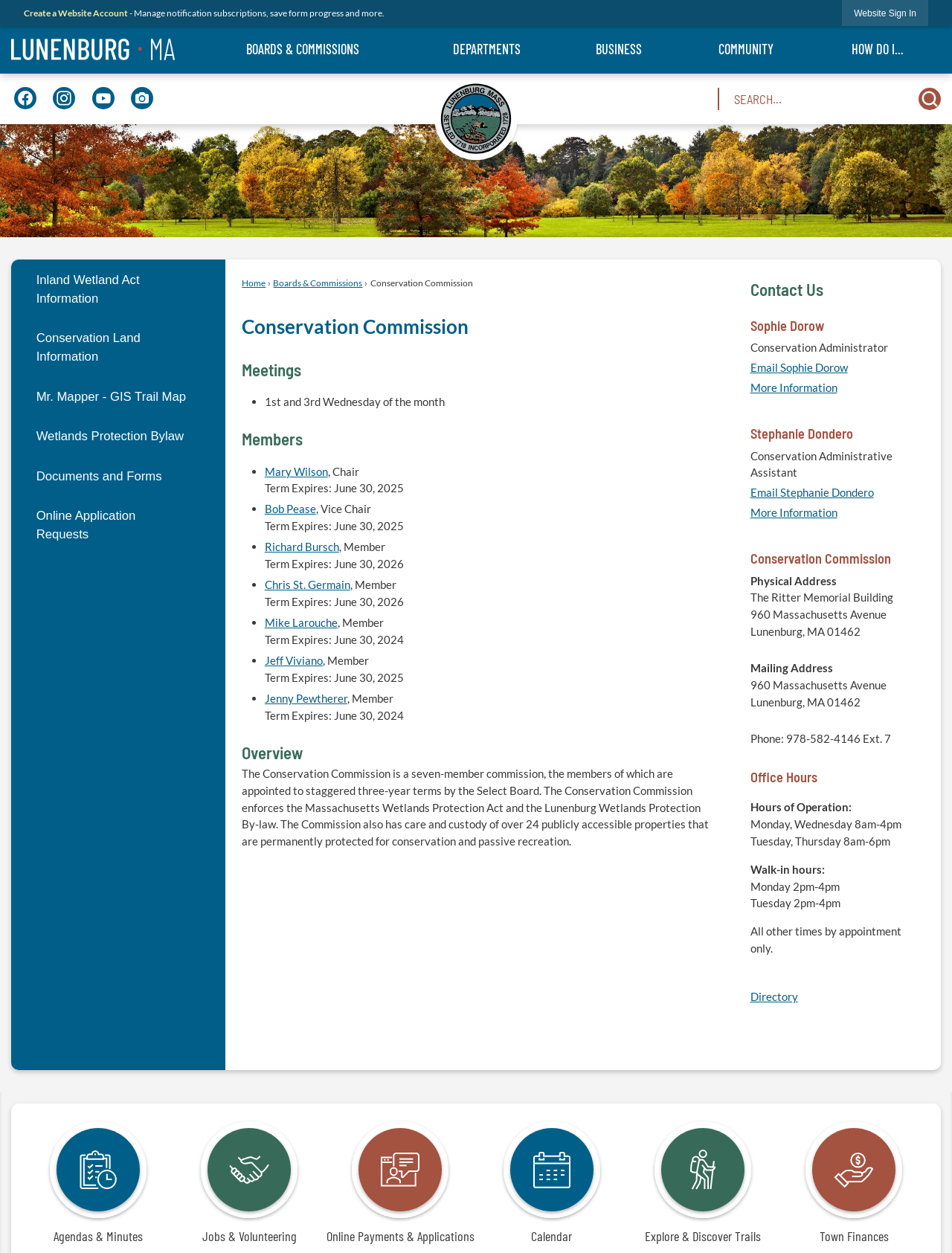What is the term expiration date for Mary Wilson?
Could you please answer the question thoroughly and with as much detail as possible?

I found the information under the 'Members' heading, where it lists Mary Wilson as the Chair, and her term expires on June 30, 2025.